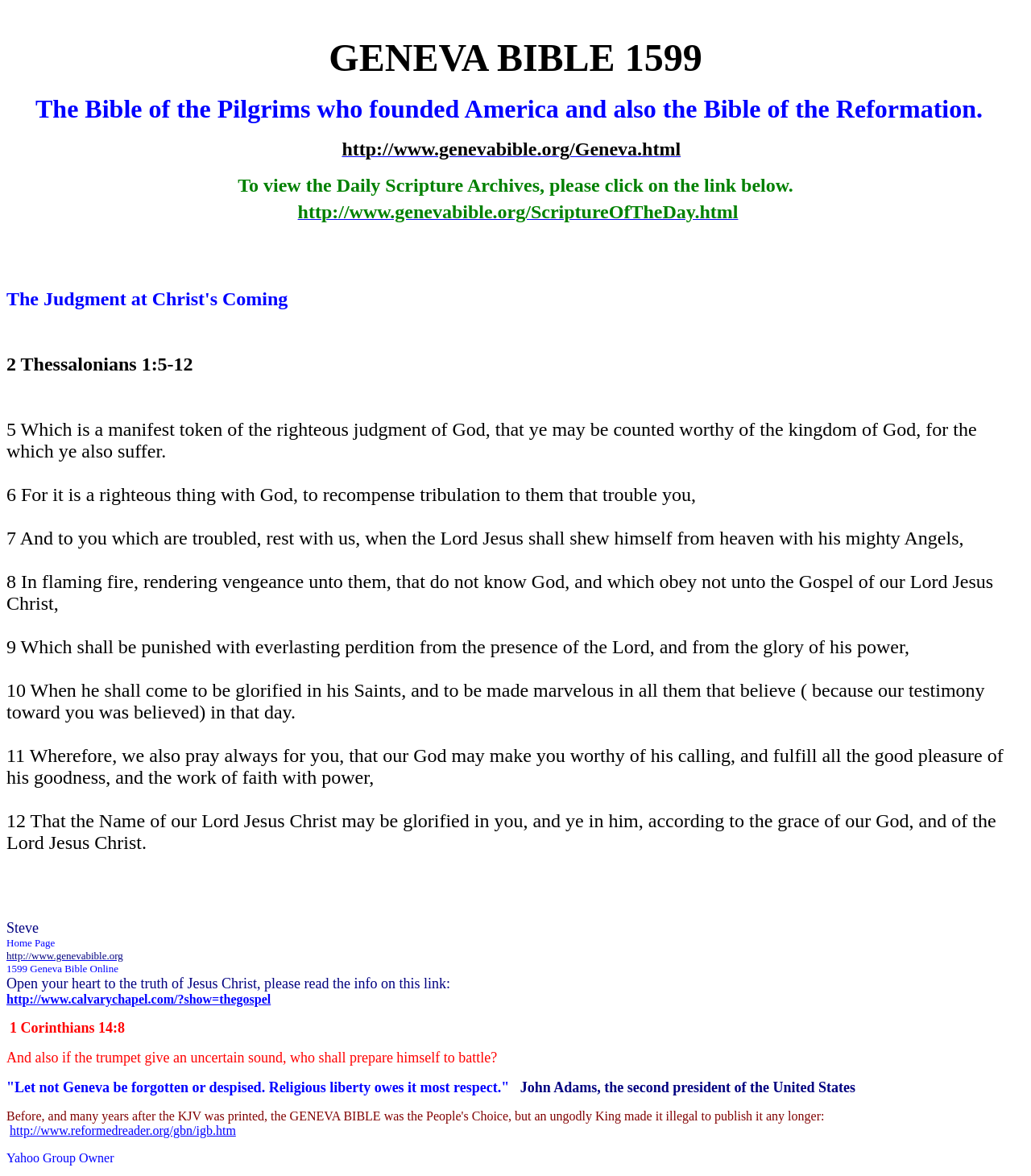Give a detailed overview of the webpage's appearance and contents.

This webpage is about the 1599 Geneva Bible, a significant historical Bible translation. At the top, there is a title "GENEVA BIBLE 1599" in a superscript font, followed by a brief description "The Bible of the Pilgrims who founded America and also the Bible of the Reformation." Below this, there is a link to a webpage about the Geneva Bible.

The main content of the page is a passage from 2 Thessalonians 1:5-12, which is displayed in a block of text. The passage is divided into 8 verses, each with a separate line. The text is formatted with a clear structure, making it easy to read.

On the left side of the page, there are several links and short descriptions. One link leads to the Daily Scripture Archives, while another link points to the home page of the Geneva Bible Online. There is also a link to a webpage about the gospel of Jesus Christ.

At the bottom of the page, there are a few more quotes and references. One quote is from John Adams, the second president of the United States, praising the Geneva Bible. Another quote is from 1 Corinthians 14:8, followed by a passage about the importance of the Geneva Bible. Finally, there is a link to a webpage about the history of the Geneva Bible.

Throughout the page, there are several superscript elements, which are used to add emphasis or provide additional information. The overall layout of the page is simple and easy to navigate, with a focus on presenting the content of the Geneva Bible and related information.